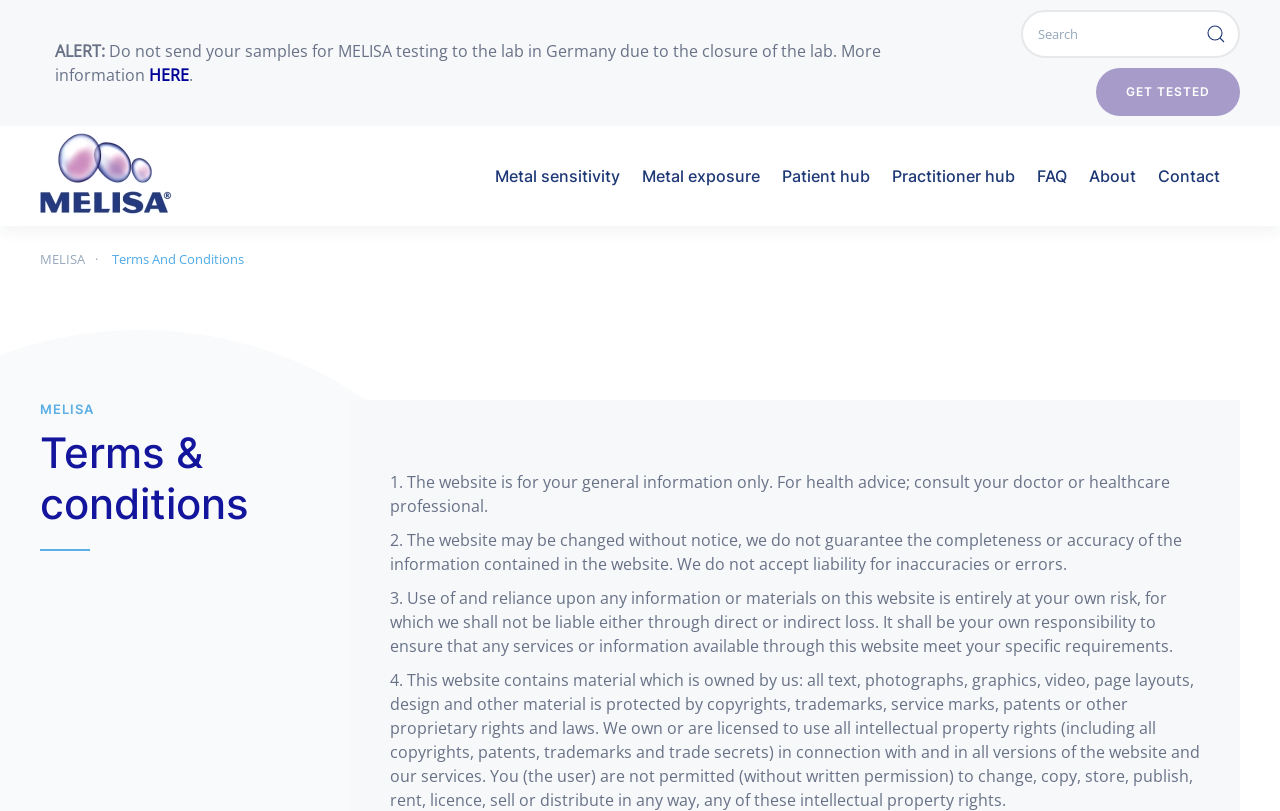What is the last term and condition listed?
Answer the question with a single word or phrase, referring to the image.

Intellectual property rights